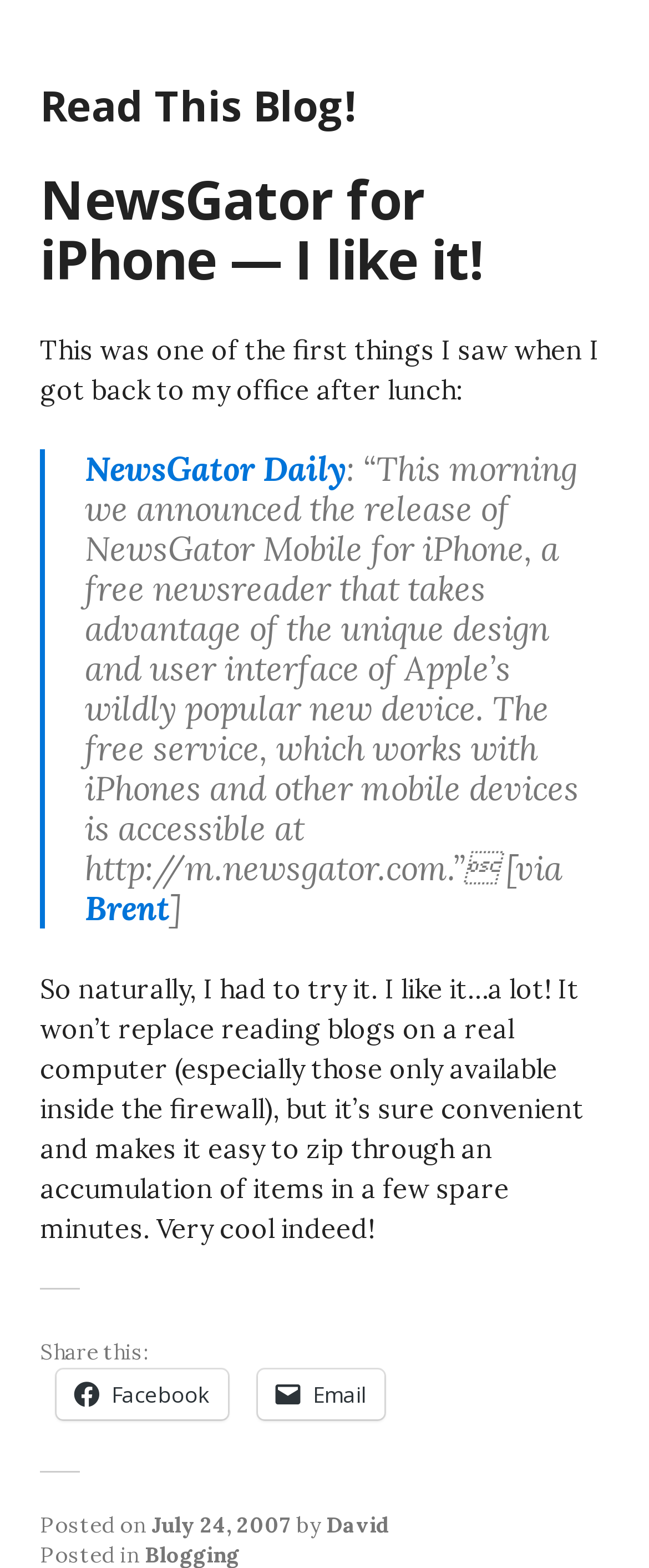Provide the bounding box coordinates in the format (top-left x, top-left y, bottom-right x, bottom-right y). All values are floating point numbers between 0 and 1. Determine the bounding box coordinate of the UI element described as: Read This Blog!

[0.062, 0.049, 0.546, 0.085]